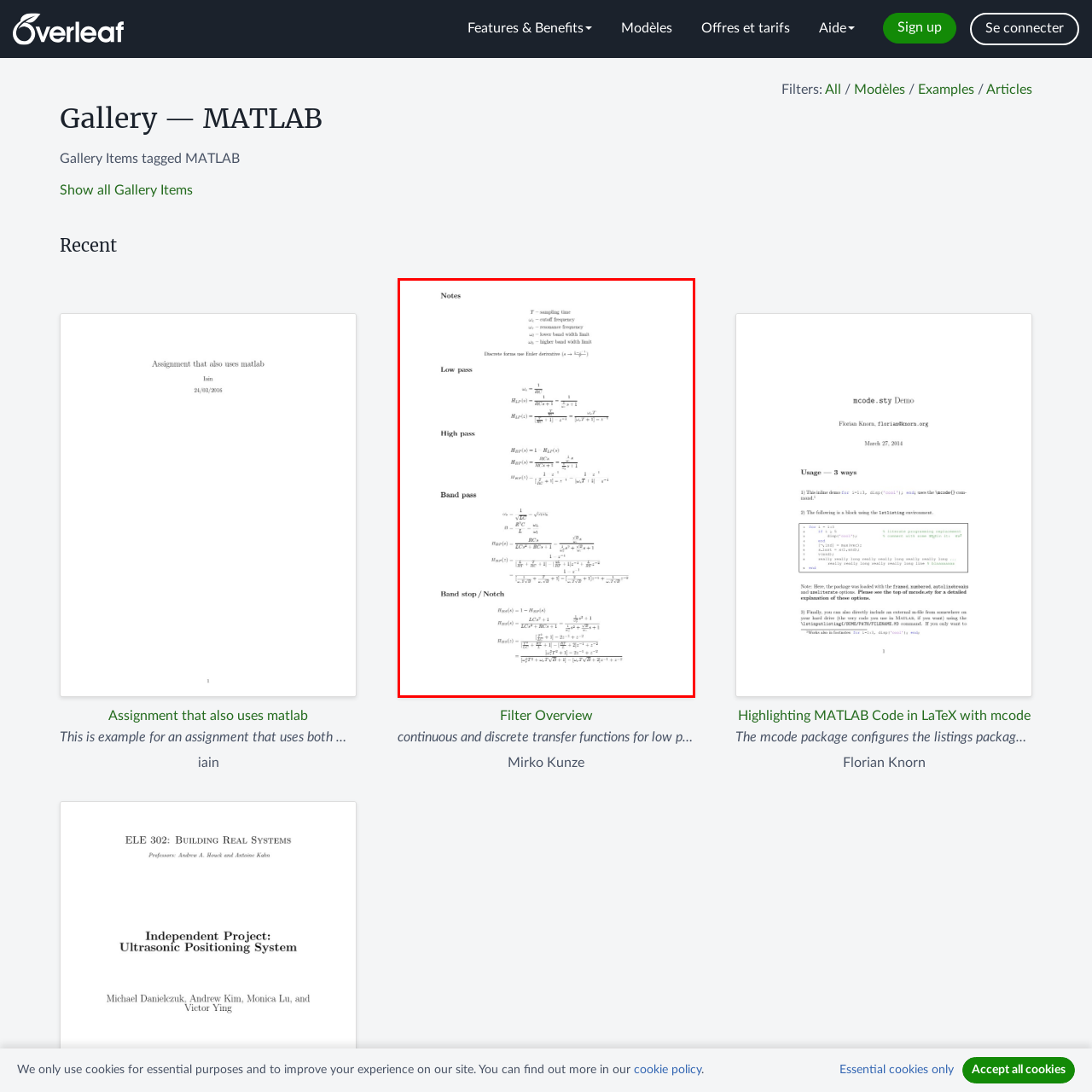Observe the image within the red outline and respond to the ensuing question with a detailed explanation based on the visual aspects of the image: 
What is the purpose of the mathematical equations in the image?

The mathematical equations in the image are used to describe the transfer functions associated with each type of filter. These equations are crucial in understanding the underlying concepts of filter design and implementation, which is essential for applications in engineering and technology fields.